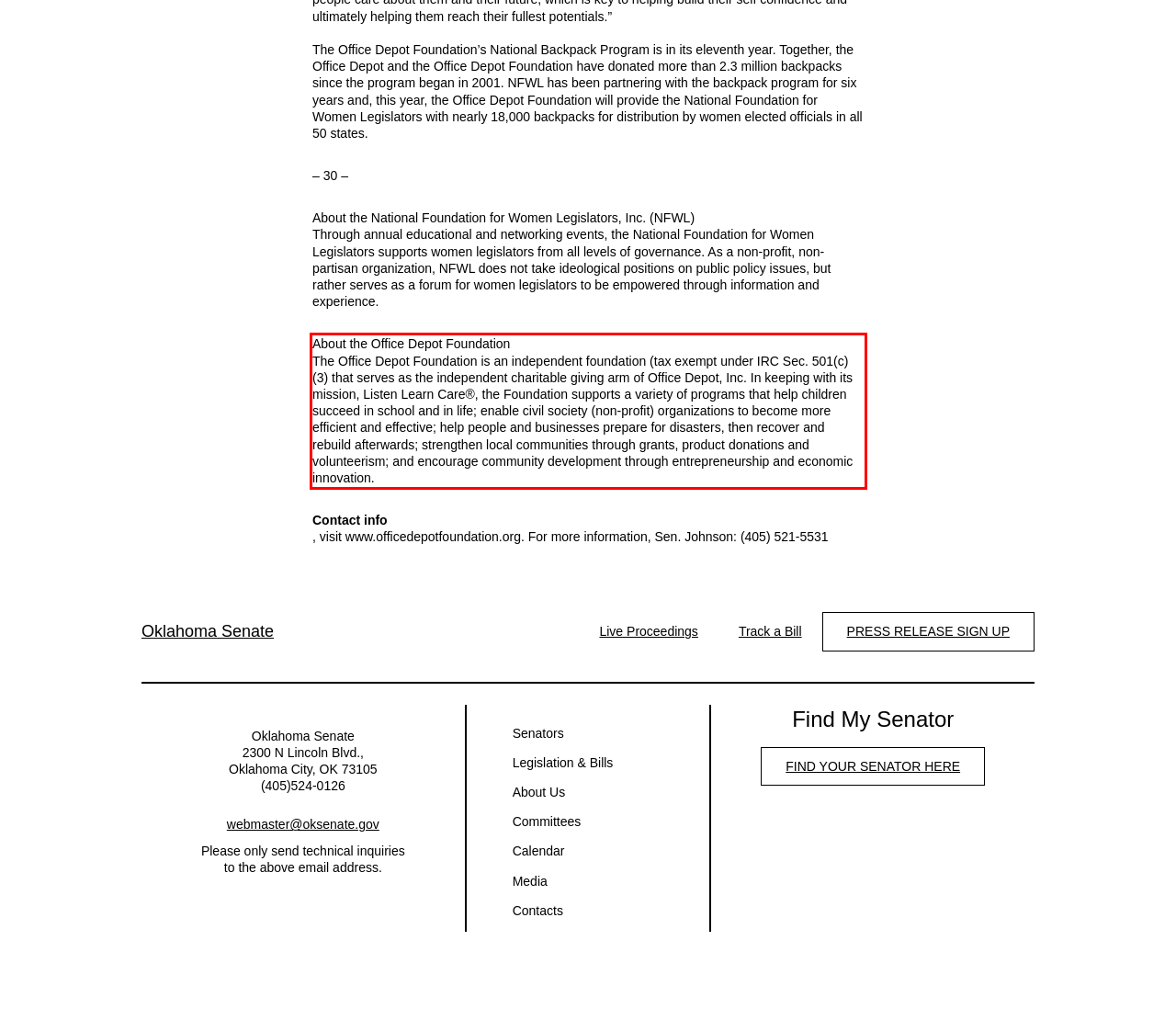Please look at the screenshot provided and find the red bounding box. Extract the text content contained within this bounding box.

About the Office Depot Foundation The Office Depot Foundation is an independent foundation (tax exempt under IRC Sec. 501(c)(3) that serves as the independent charitable giving arm of Office Depot, Inc. In keeping with its mission, Listen Learn Care®, the Foundation supports a variety of programs that help children succeed in school and in life; enable civil society (non-profit) organizations to become more efficient and effective; help people and businesses prepare for disasters, then recover and rebuild afterwards; strengthen local communities through grants, product donations and volunteerism; and encourage community development through entrepreneurship and economic innovation.